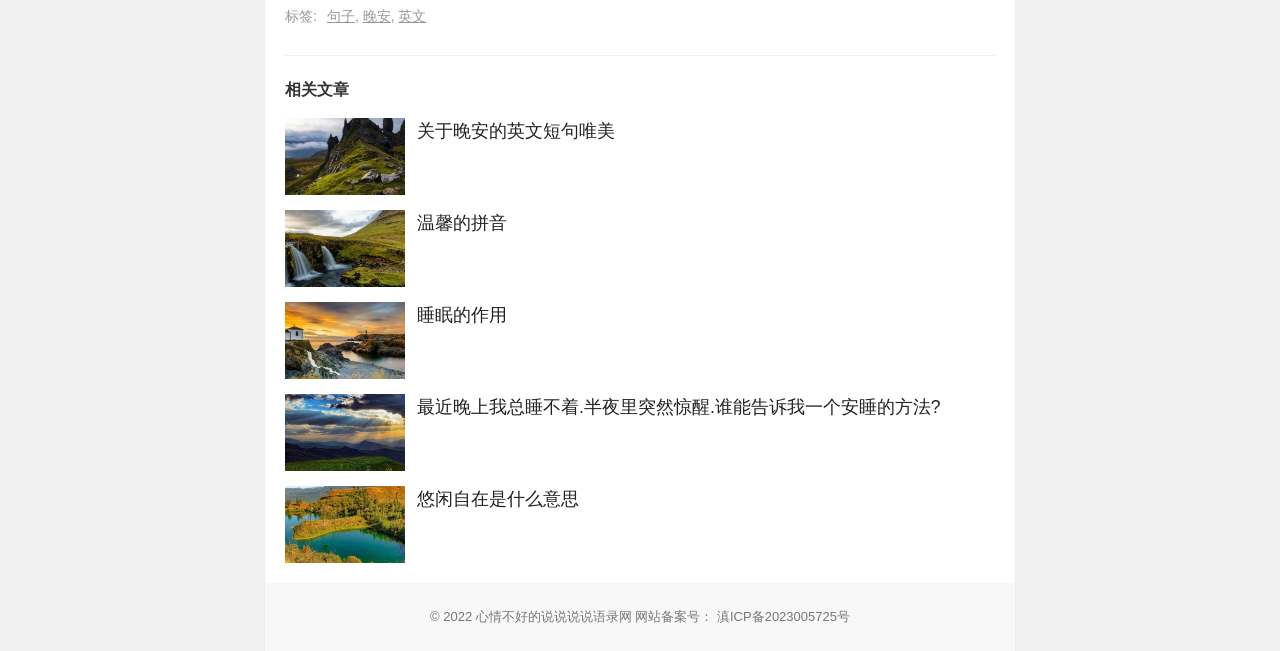What is the copyright year?
Using the information from the image, give a concise answer in one word or a short phrase.

2022